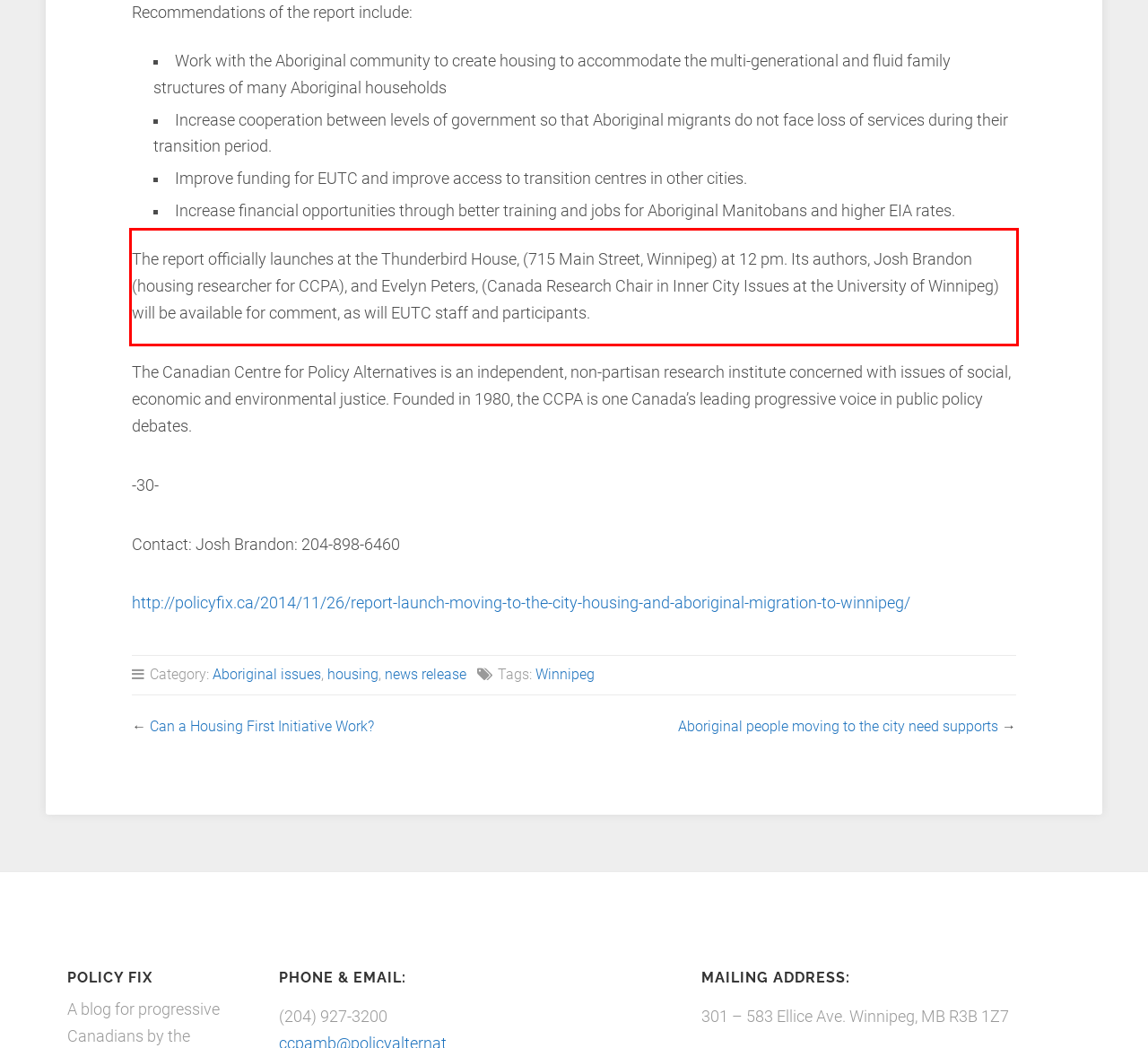You are provided with a screenshot of a webpage containing a red bounding box. Please extract the text enclosed by this red bounding box.

The report officially launches at the Thunderbird House, (715 Main Street, Winnipeg) at 12 pm. Its authors, Josh Brandon (housing researcher for CCPA), and Evelyn Peters, (Canada Research Chair in Inner City Issues at the University of Winnipeg) will be available for comment, as will EUTC staff and participants.